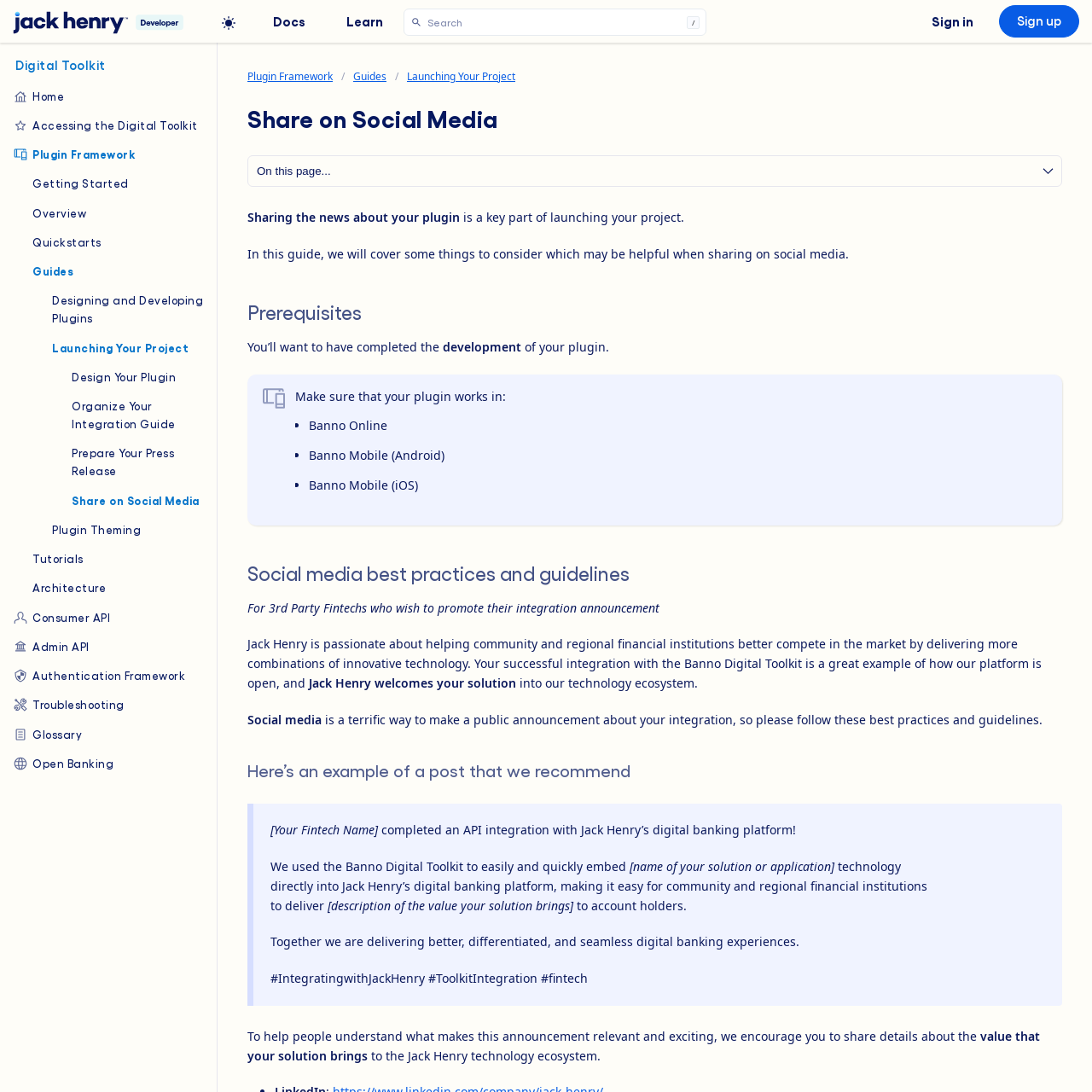Please determine the headline of the webpage and provide its content.

Share on Social Media